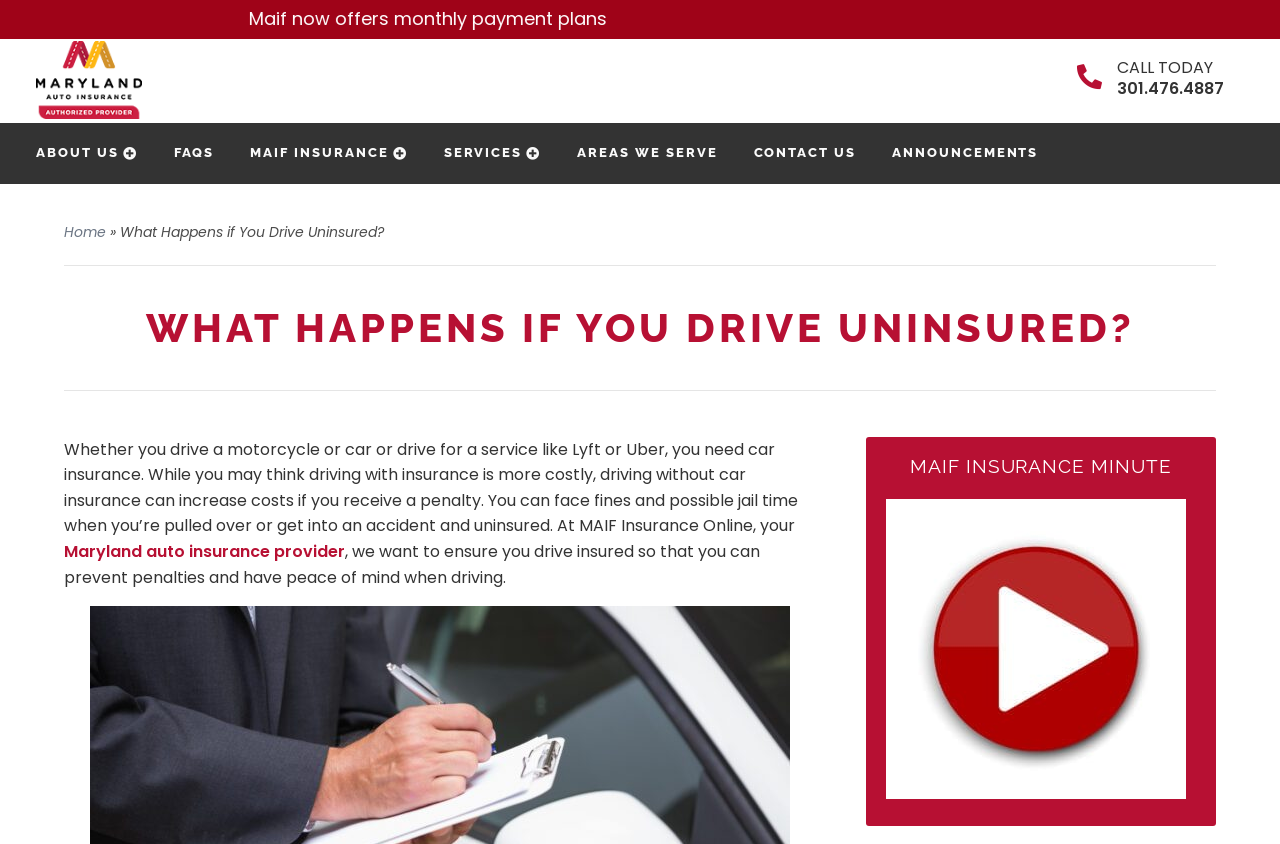What is the text of the webpage's headline?

WHAT HAPPENS IF YOU DRIVE UNINSURED?